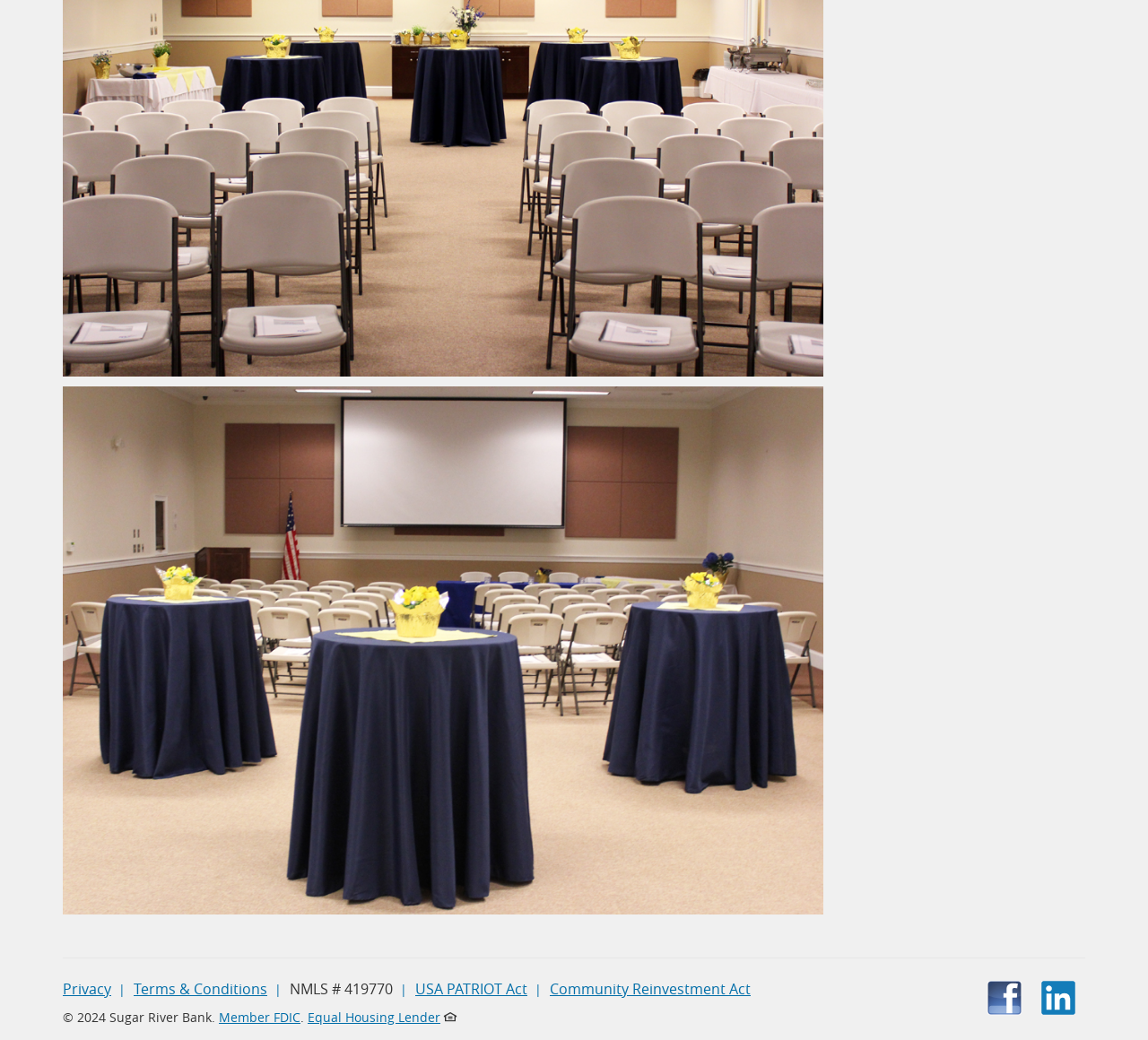Extract the bounding box coordinates for the UI element described by the text: "Member FDIC". The coordinates should be in the form of [left, top, right, bottom] with values between 0 and 1.

[0.191, 0.97, 0.262, 0.986]